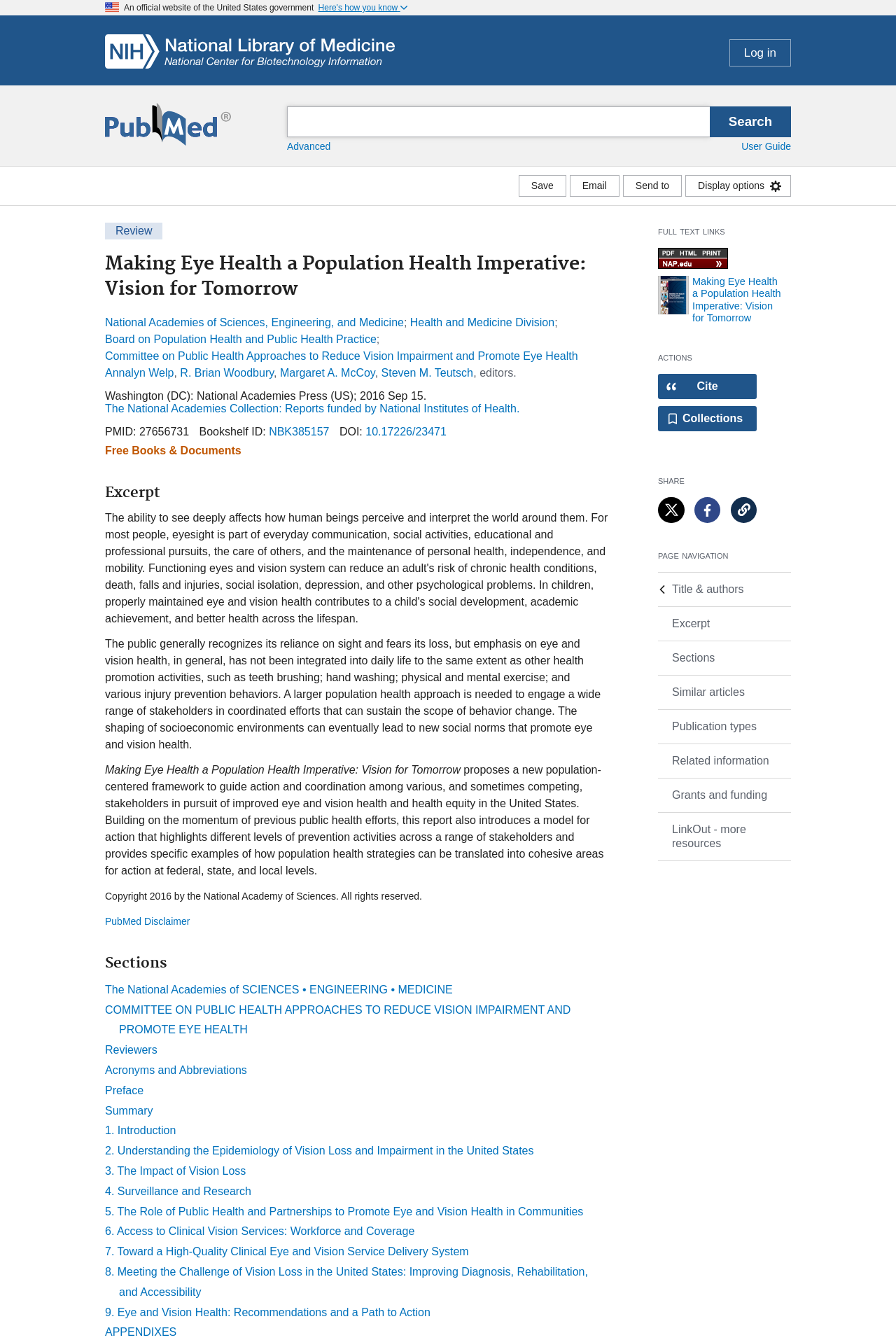Pinpoint the bounding box coordinates of the clickable area needed to execute the instruction: "Click on the 'Save' button". The coordinates should be specified as four float numbers between 0 and 1, i.e., [left, top, right, bottom].

[0.579, 0.131, 0.632, 0.147]